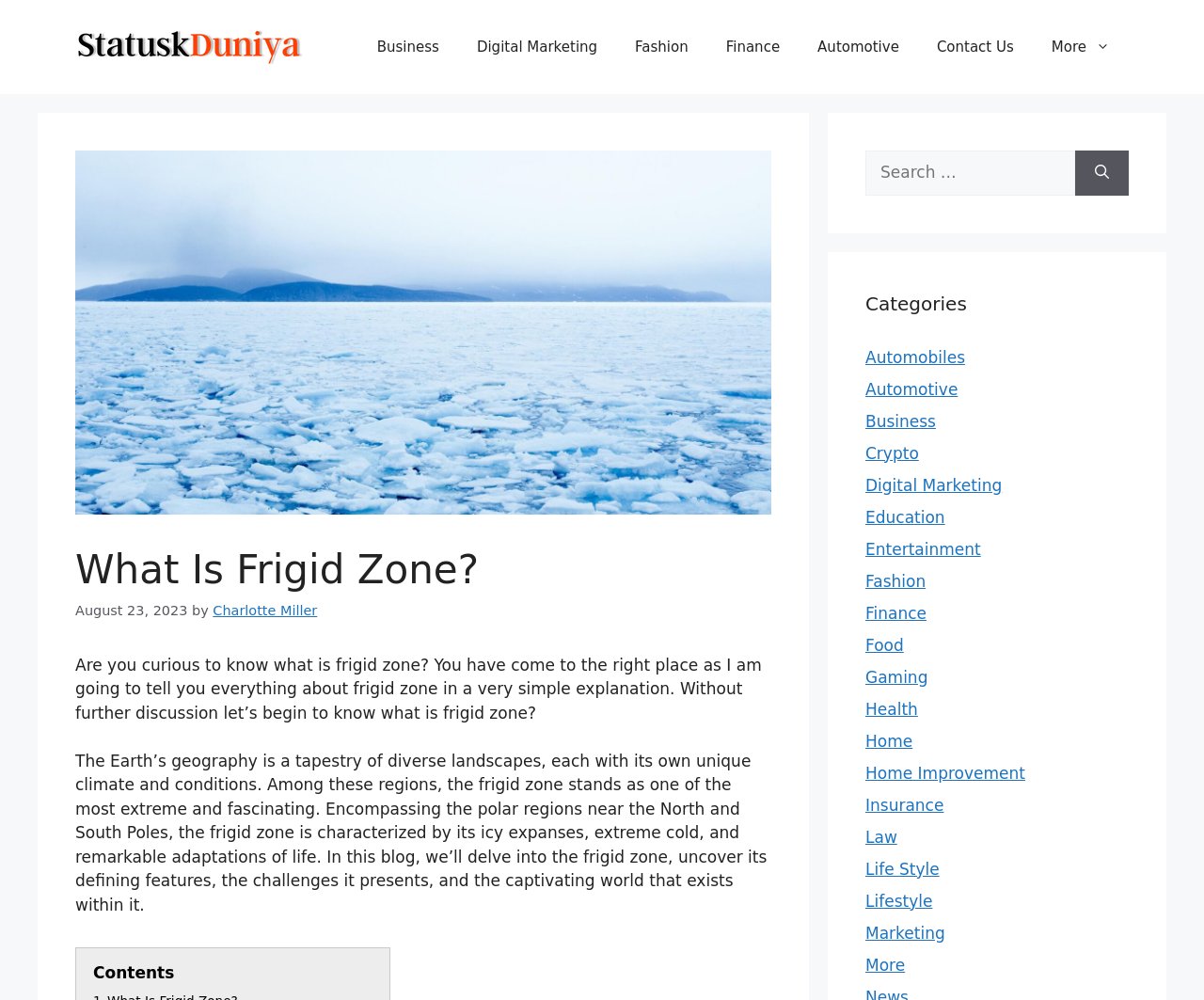What is the name of the website?
Based on the image, please offer an in-depth response to the question.

I determined the answer by looking at the banner element at the top of the webpage, which contains the link 'StatuskDuniya'.